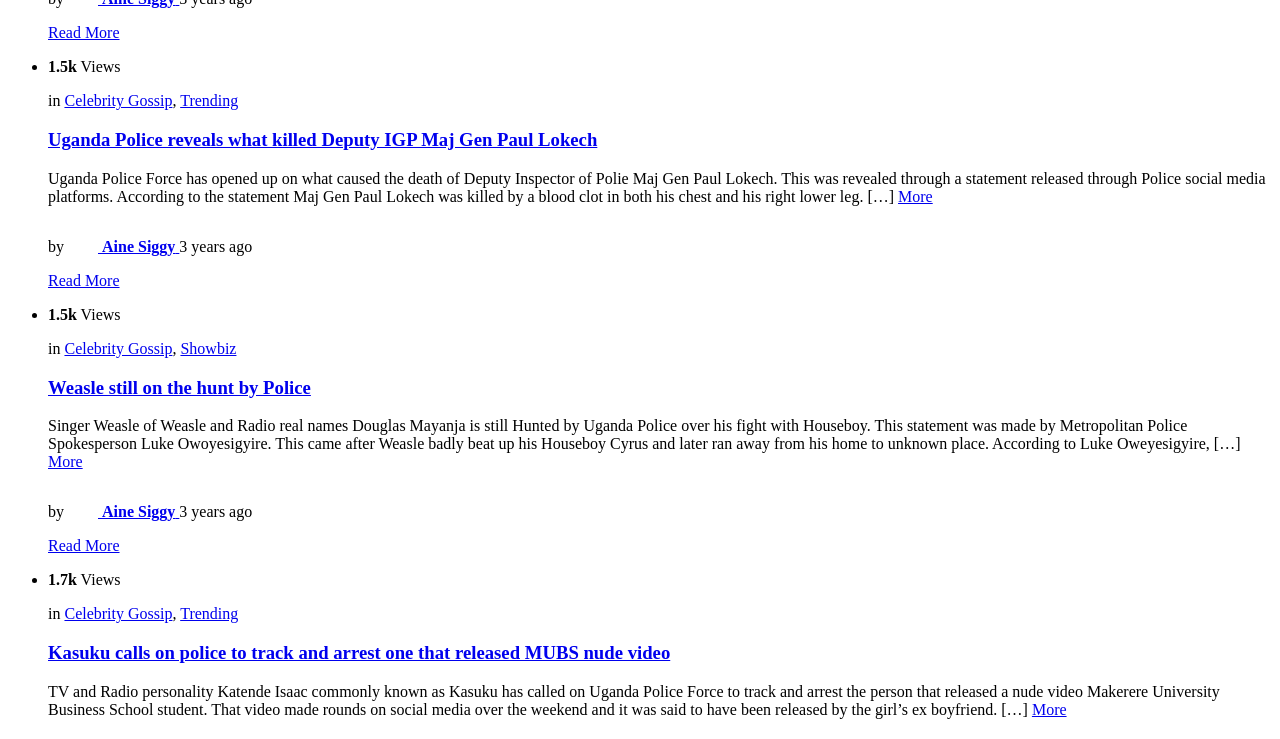Locate the coordinates of the bounding box for the clickable region that fulfills this instruction: "Click on Celebrity Gossip".

[0.05, 0.125, 0.135, 0.148]